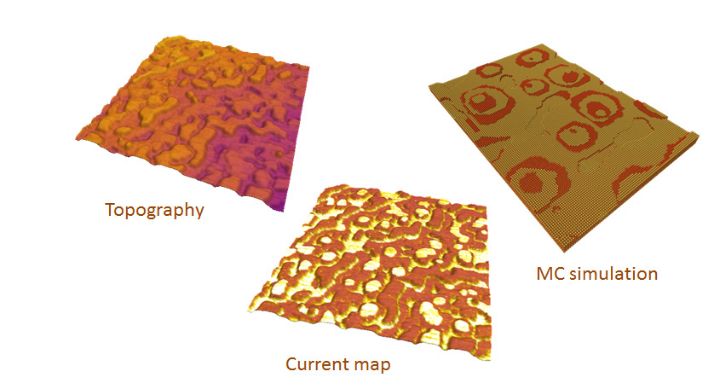Provide a one-word or brief phrase answer to the question:
What is illustrated in the 'Current map'?

Distribution of electrical current